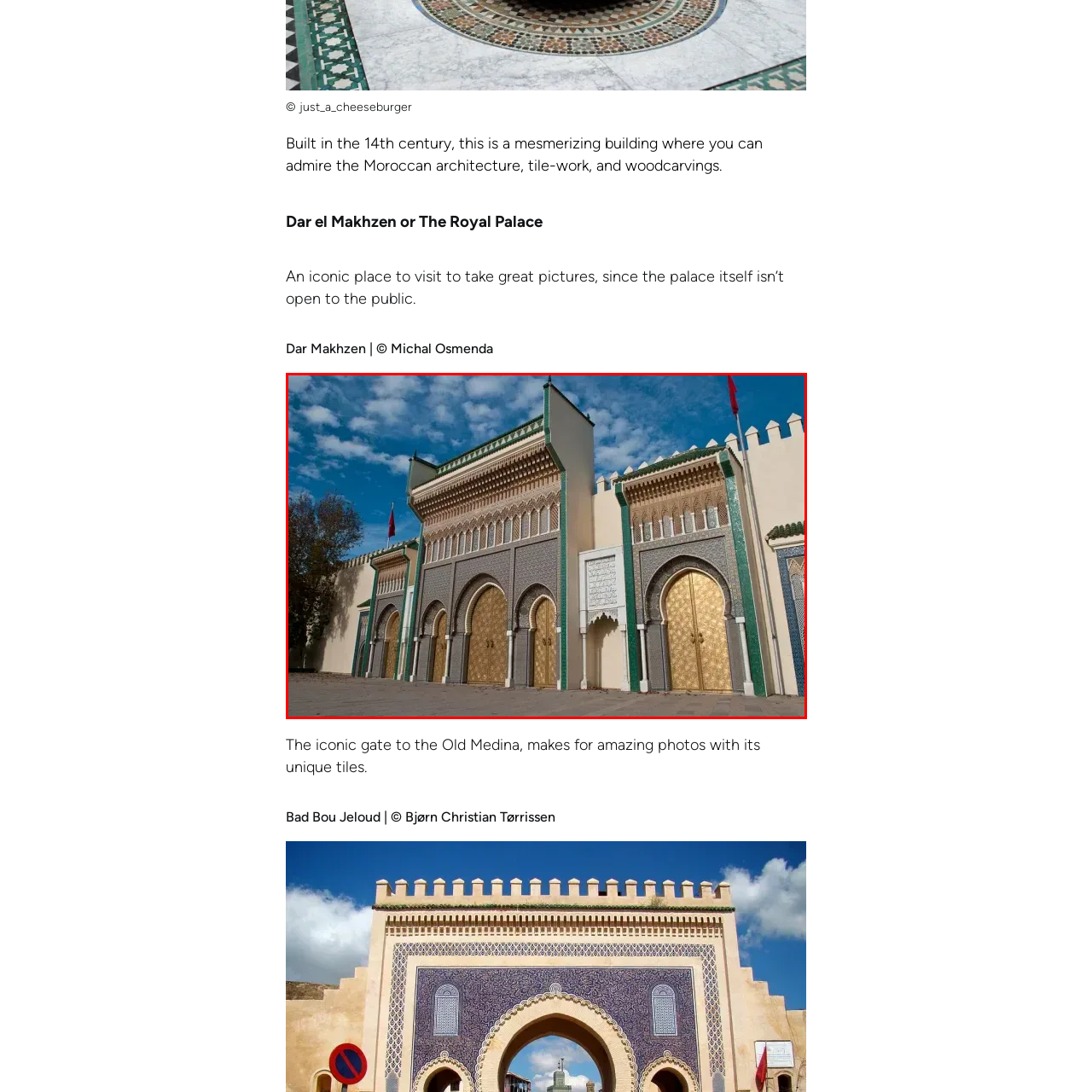What color are the grand doors at the majestic entrance?
Carefully examine the image within the red bounding box and provide a comprehensive answer based on what you observe.

The caption describes the majestic entrance of the palace, stating that it boasts grand golden doors framed by ornate arches. This information is used to determine the color of the doors.